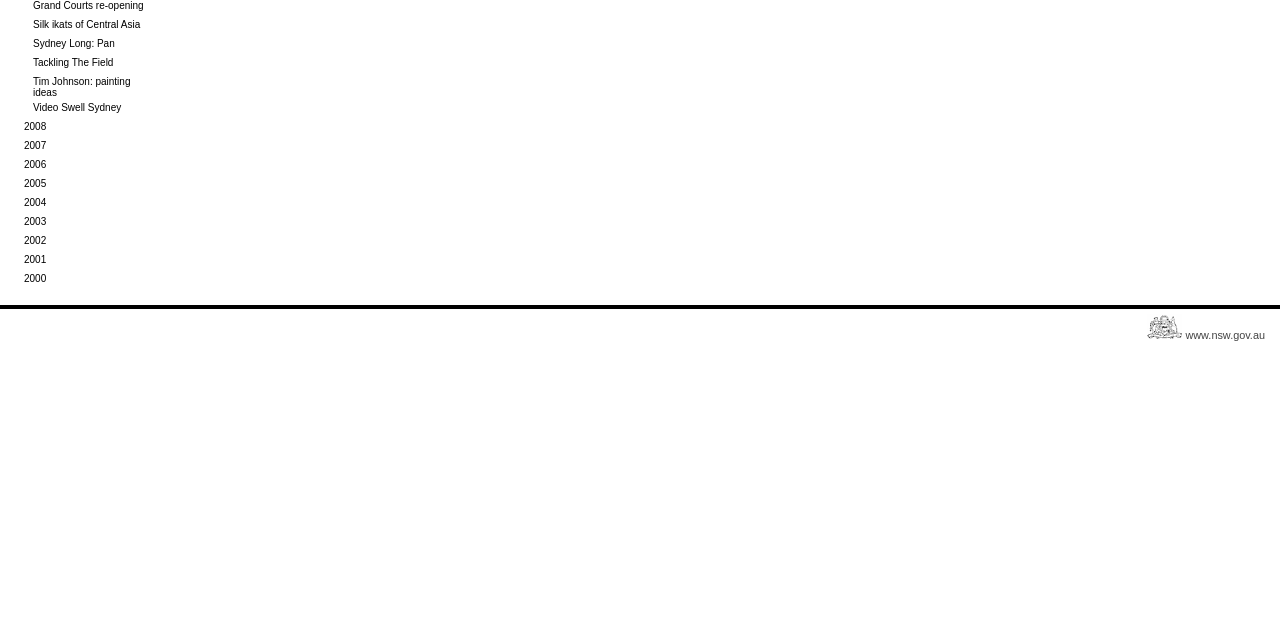From the given element description: "parent_node: www.nsw.gov.au", find the bounding box for the UI element. Provide the coordinates as four float numbers between 0 and 1, in the order [left, top, right, bottom].

[0.889, 0.514, 0.924, 0.533]